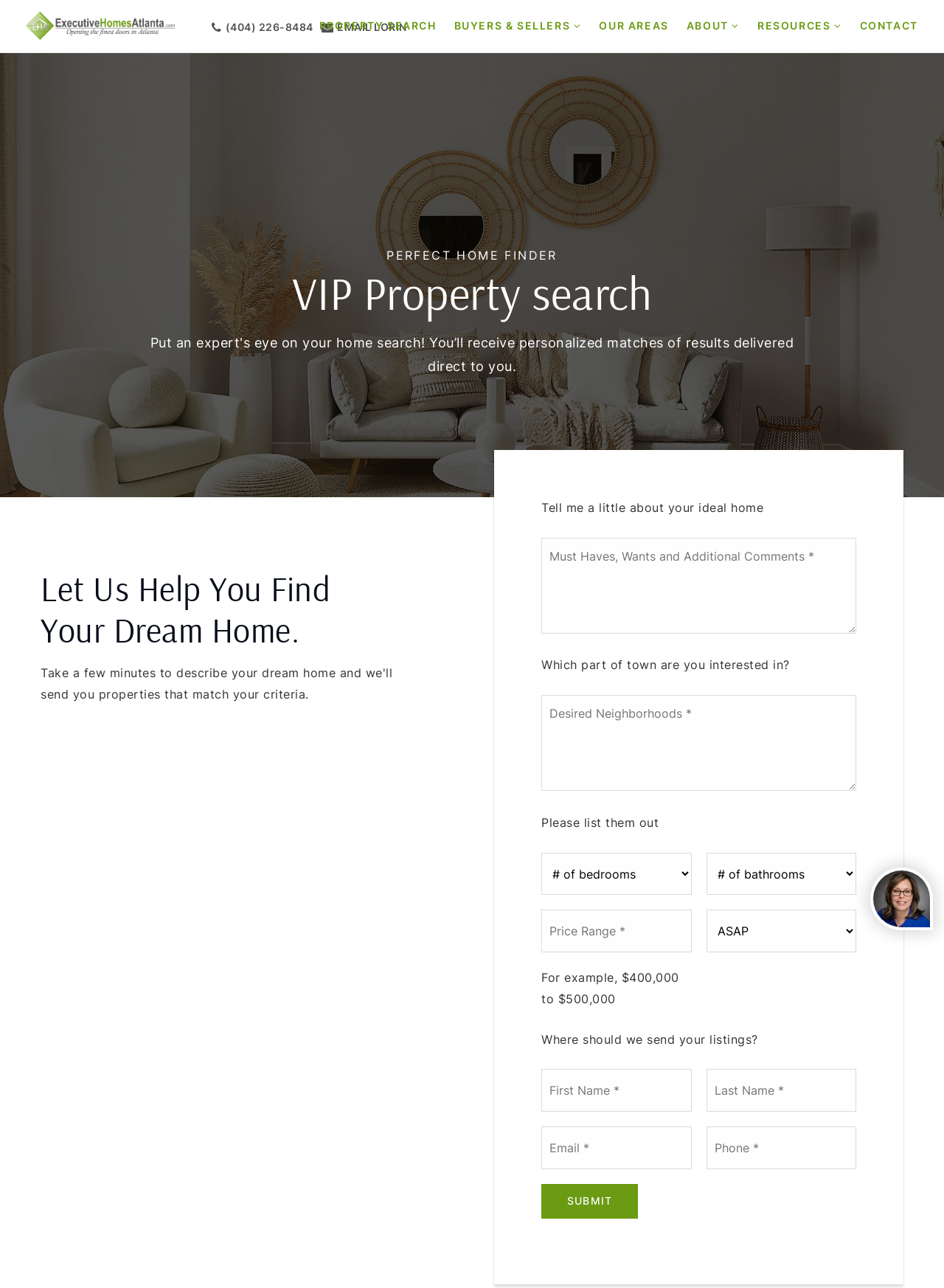Please locate the bounding box coordinates of the element that should be clicked to complete the given instruction: "Call the agent at (404) 226-8484".

[0.224, 0.012, 0.332, 0.029]